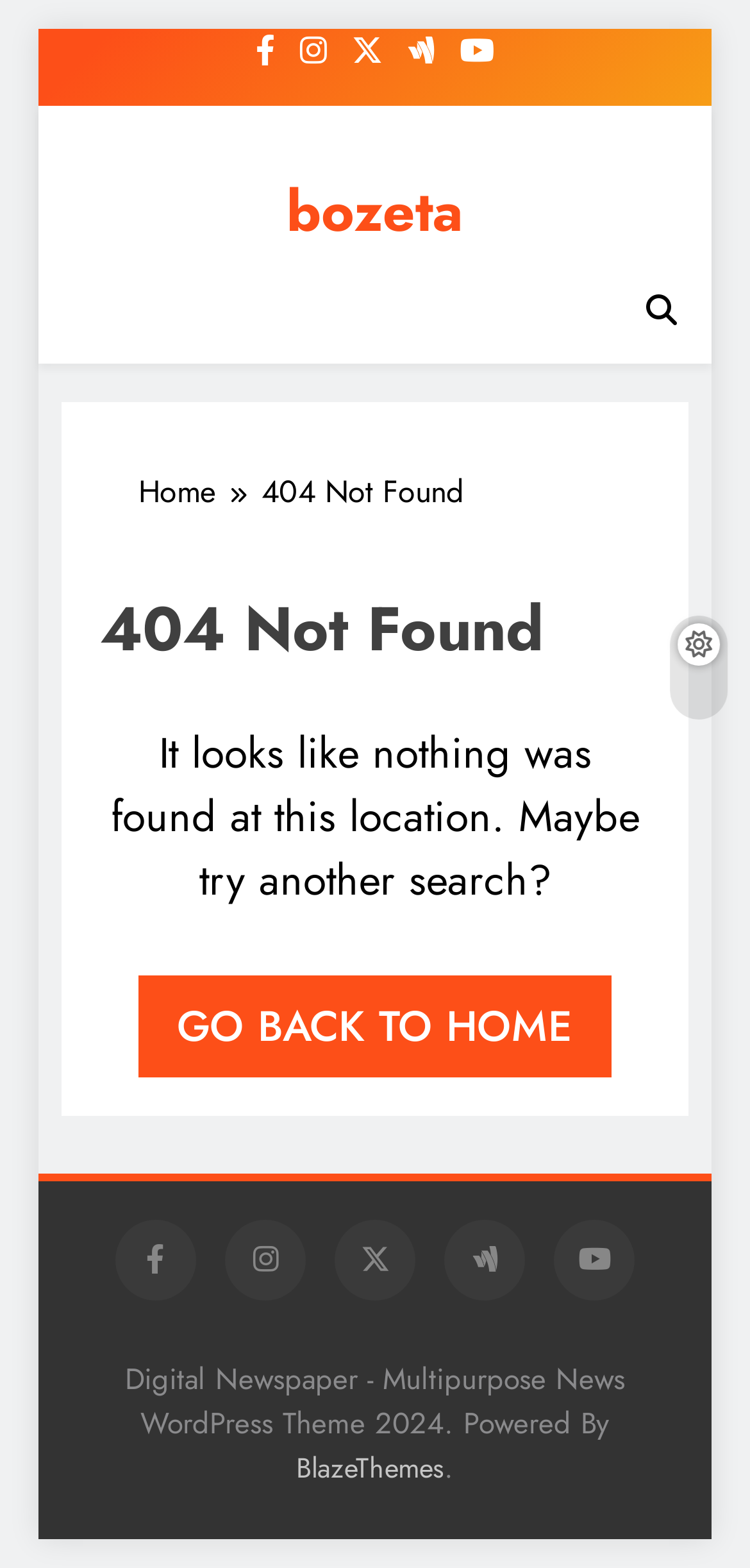What is the suggested action?
Please interpret the details in the image and answer the question thoroughly.

I found the suggested action by reading the static text on the page, which says 'It looks like nothing was found at this location. Maybe try another search?'. This implies that the user should try searching again to find what they're looking for.